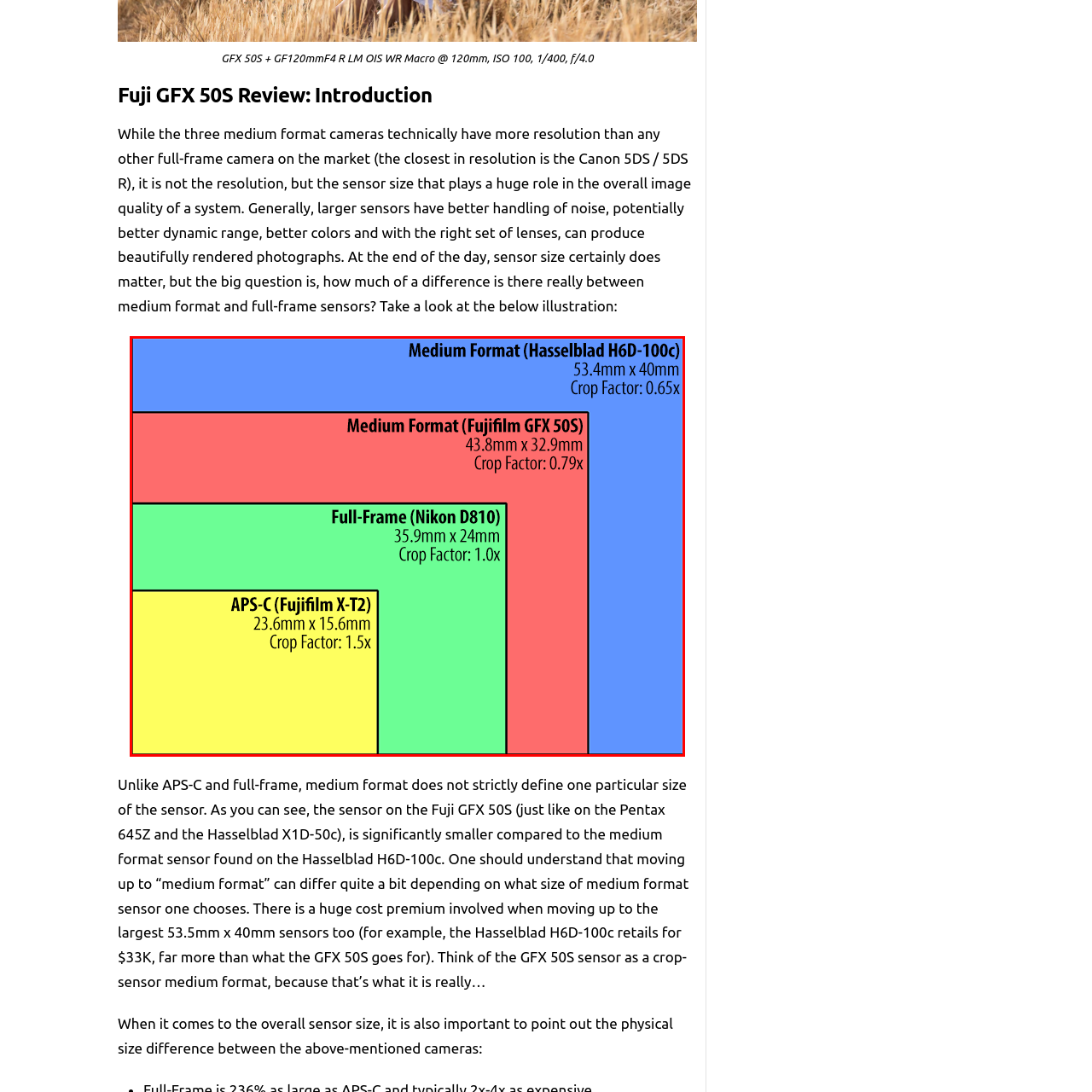What is the crop factor of the Nikon D810?
Review the content shown inside the red bounding box in the image and offer a detailed answer to the question, supported by the visual evidence.

The illustration features the full-frame sensor of the Nikon D810, which has a crop factor of 1.0x, functioning as a standard reference in sensor size.